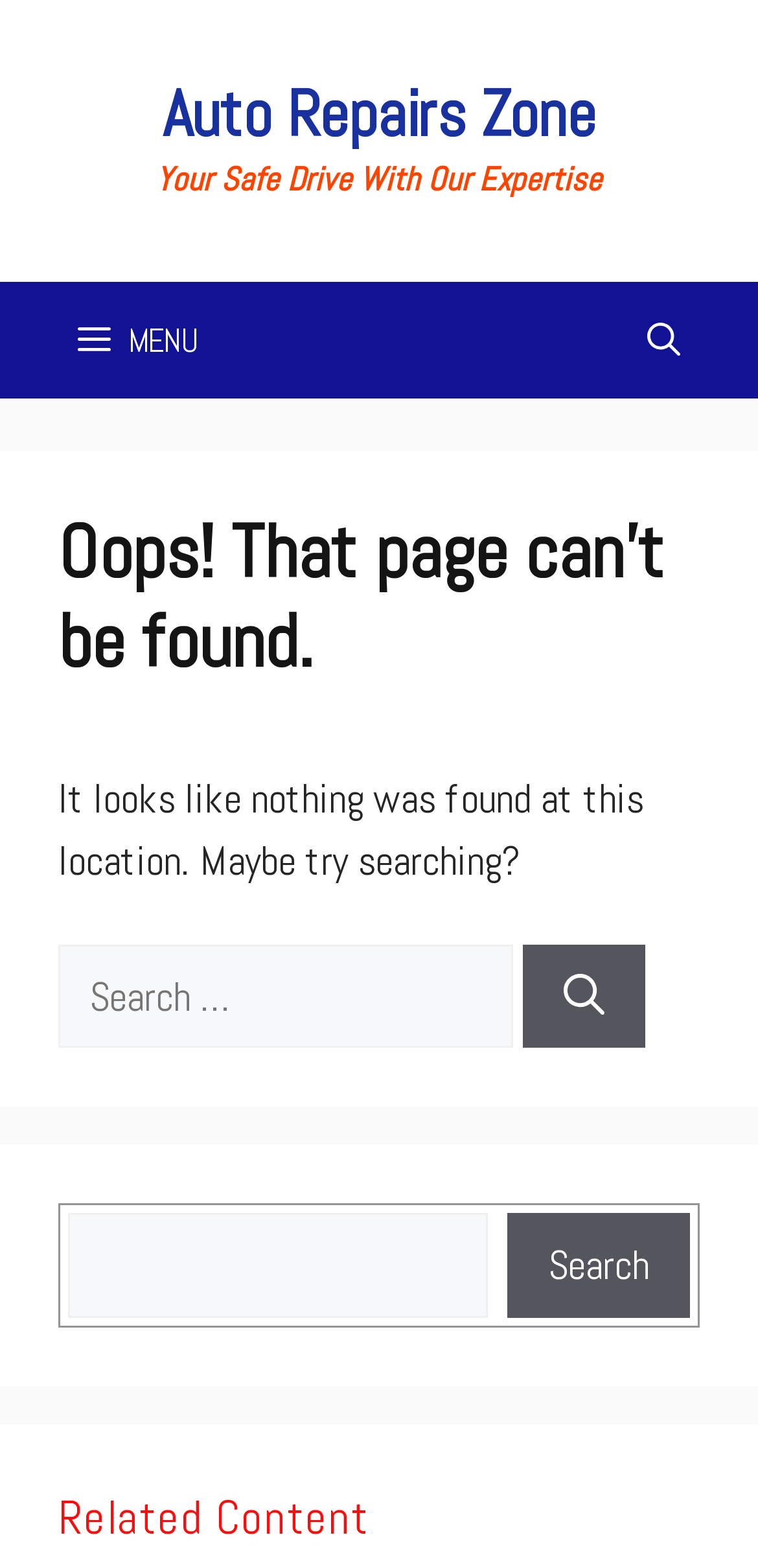What is the purpose of the search box?
Using the image provided, answer with just one word or phrase.

To search for content